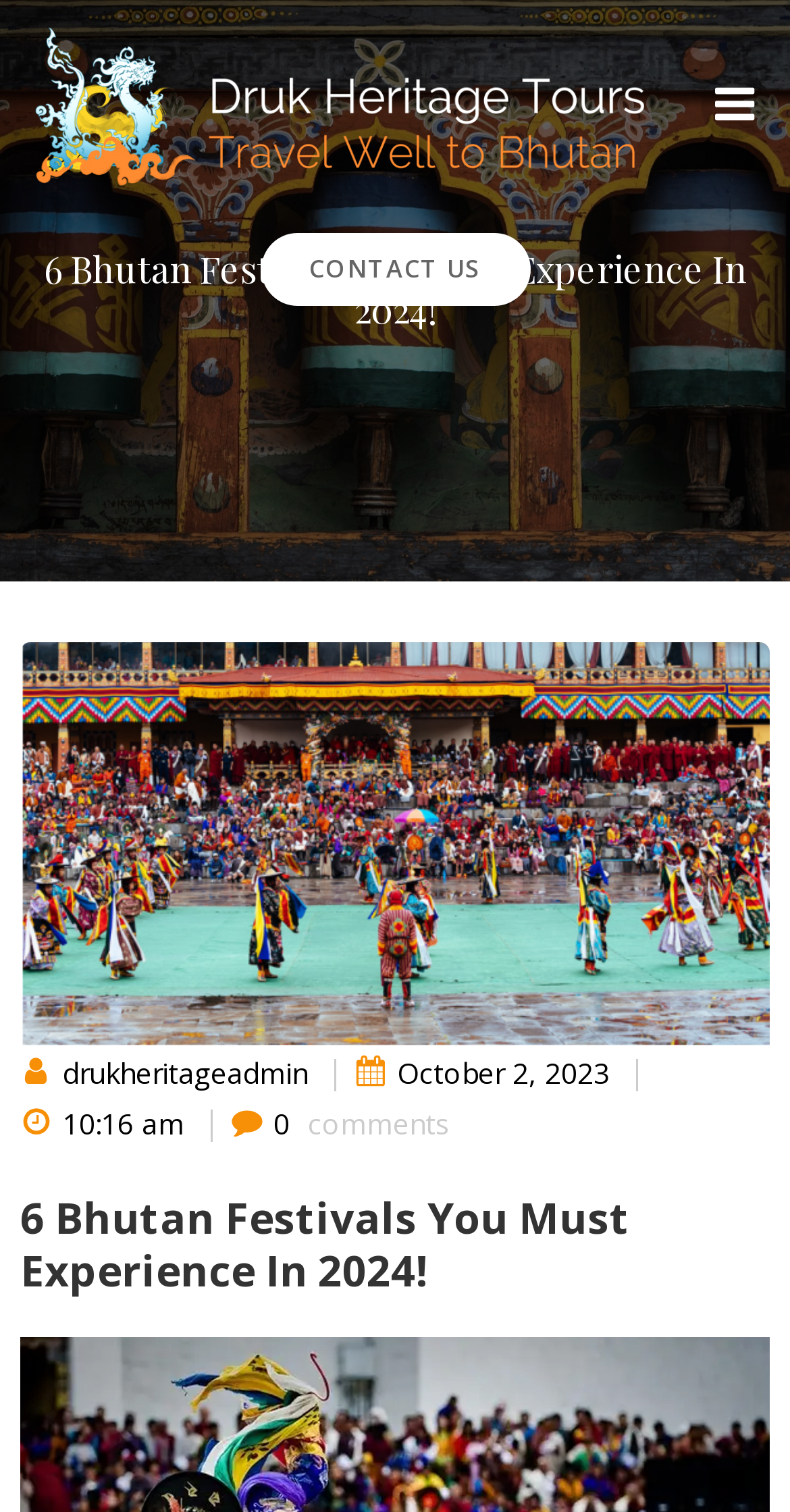What is the time of the post?
Based on the image, give a concise answer in the form of a single word or short phrase.

10:16 am